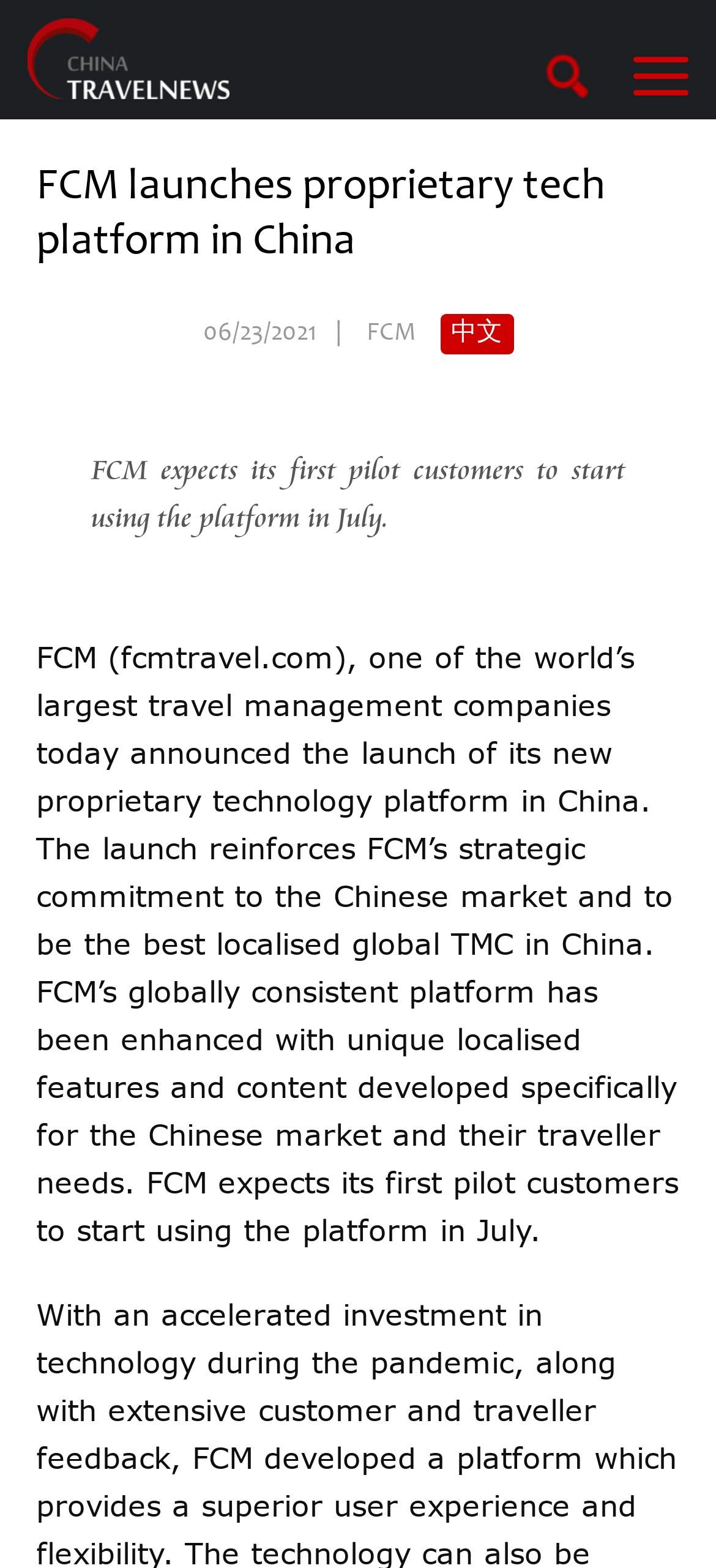Using details from the image, please answer the following question comprehensively:
When will FCM's first pilot customers start using the platform?

According to the text, FCM expects its first pilot customers to start using the platform in July, which is mentioned in the sentence 'FCM expects its first pilot customers to start using the platform in July.'